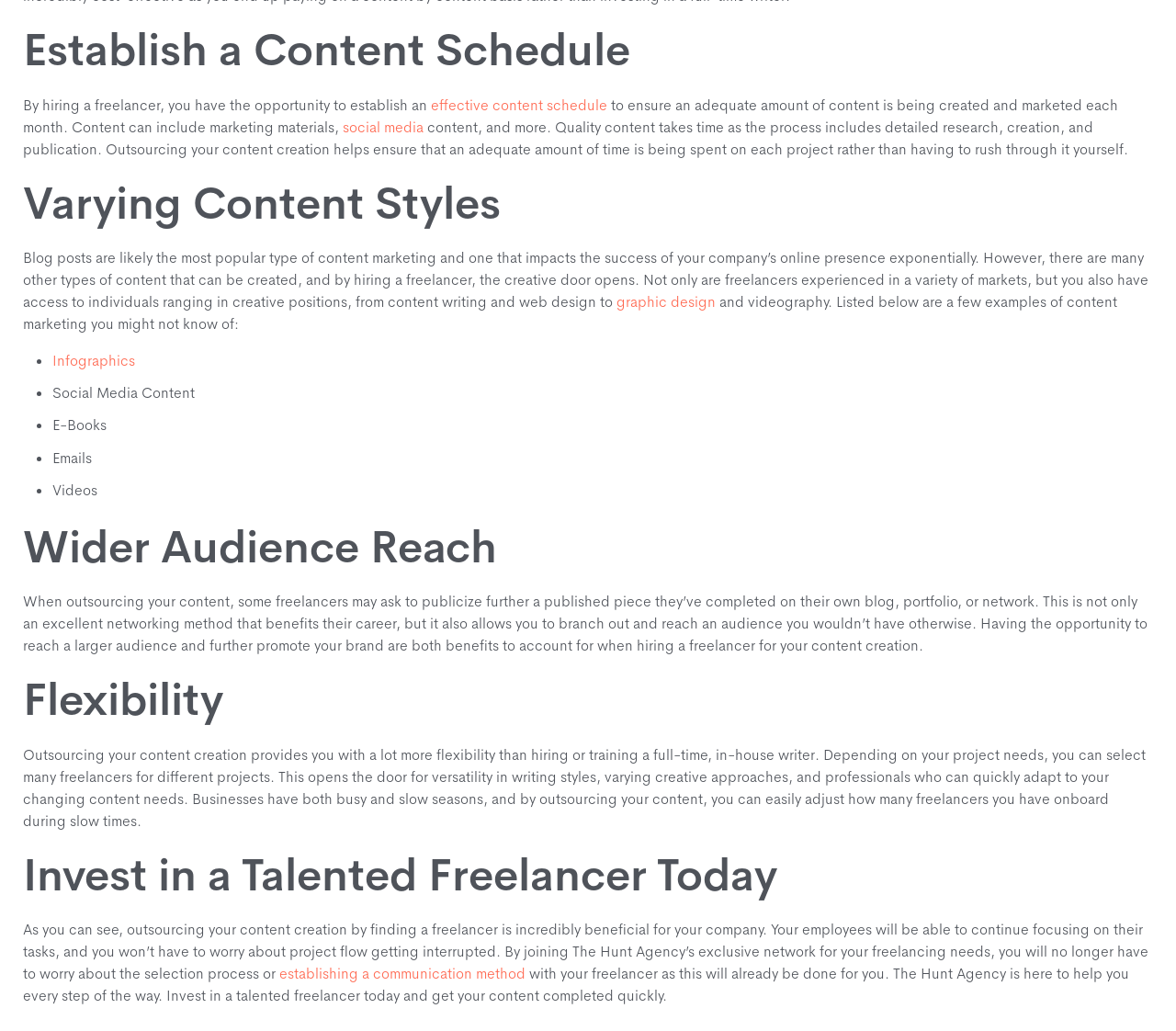Examine the image and give a thorough answer to the following question:
Why is outsourcing content creation beneficial?

Outsourcing content creation provides more flexibility than hiring or training a full-time, in-house writer, as businesses can select many freelancers for different projects, which opens the door for versatility in writing styles, varying creative approaches, and professionals who can quickly adapt to changing content needs.